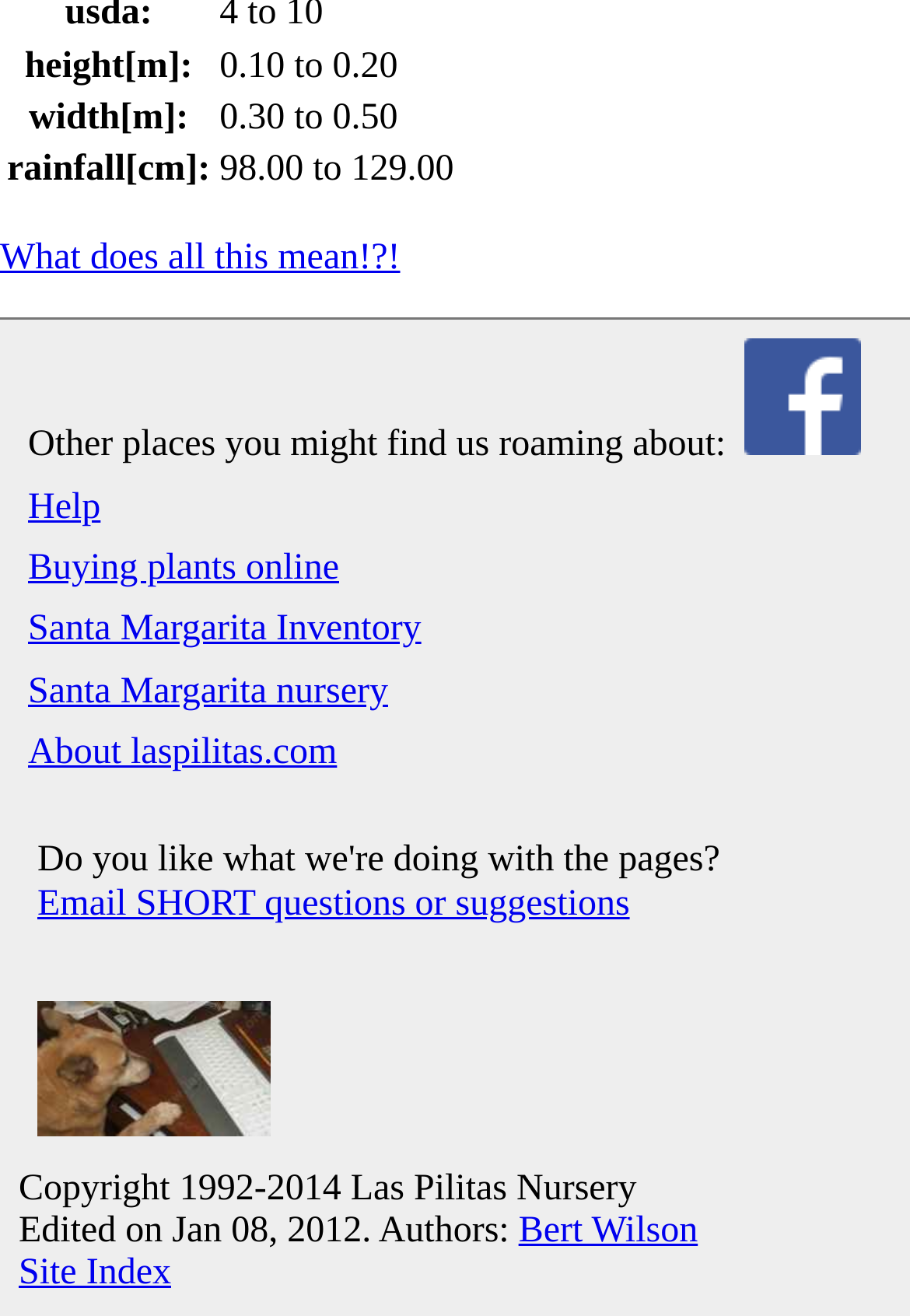Respond to the question with just a single word or phrase: 
What is the subject of the image at the bottom of the webpage?

A webmaster with a dog